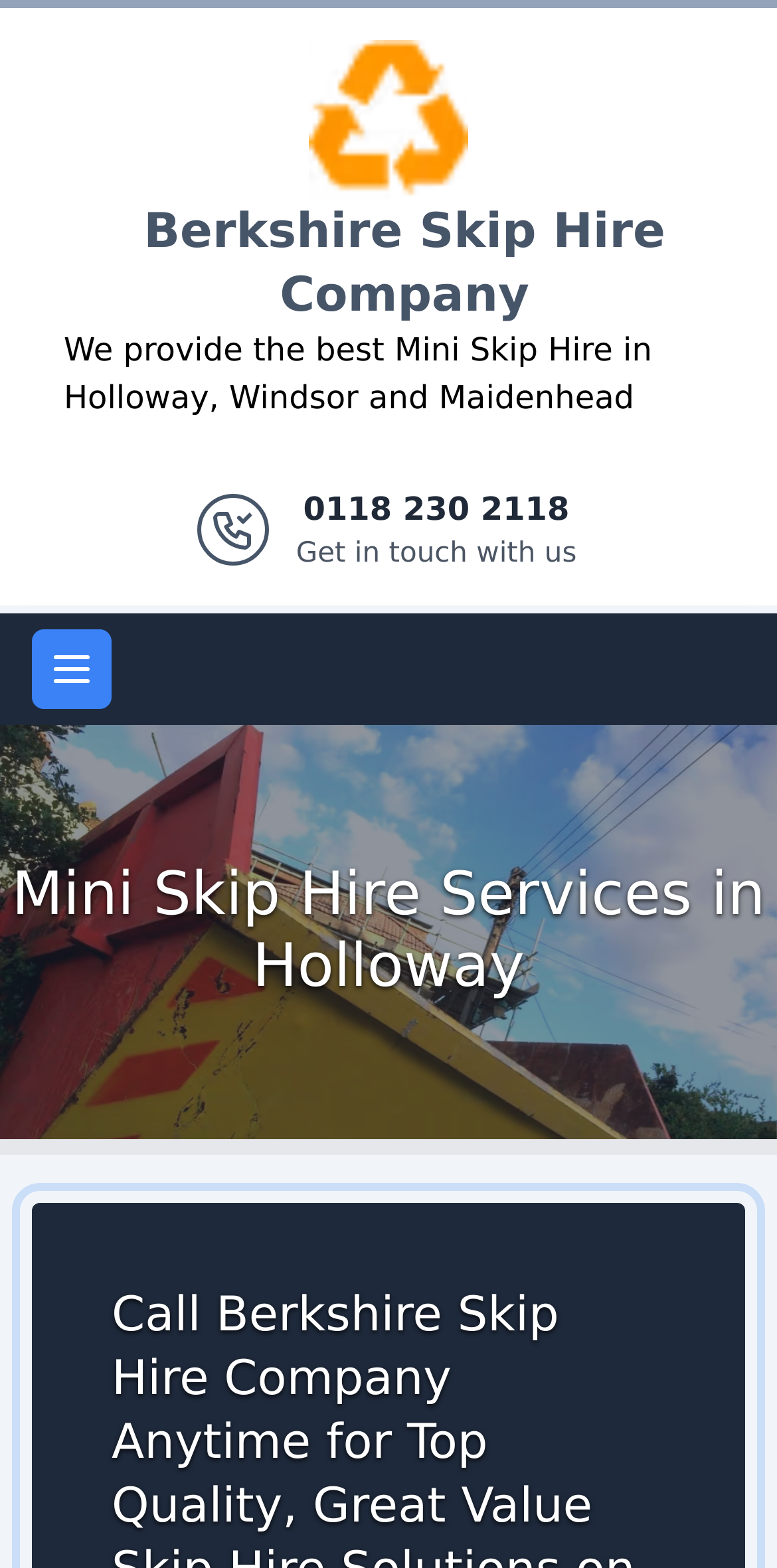What is the company name on the webpage?
Please provide a detailed answer to the question.

I found the company name by looking at the link element with the text 'Berkshire Skip Hire Company' which is located at the top of the webpage, inside the banner element, and also by looking at the image element with the text 'Berkshire Skip Hire Company'.